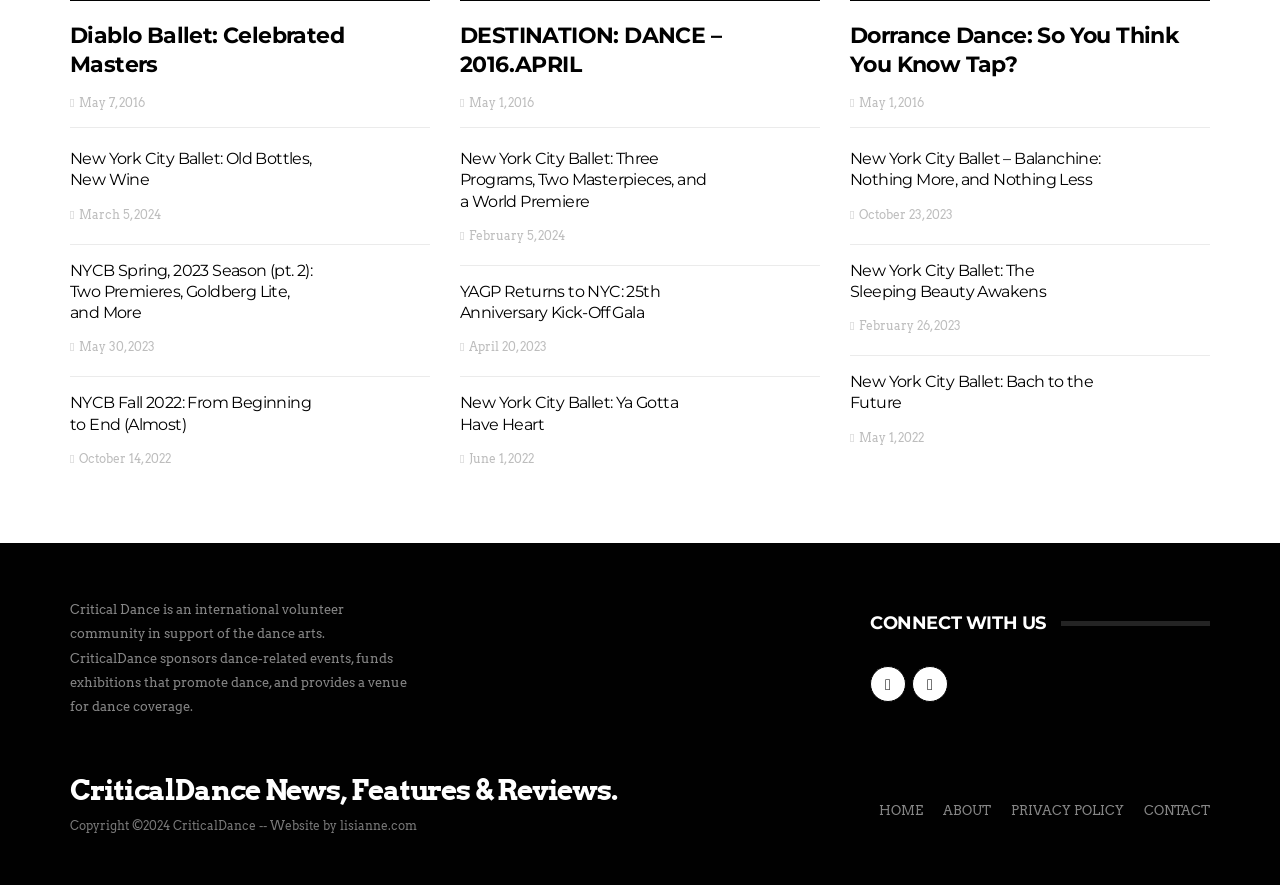Determine the bounding box coordinates of the UI element that matches the following description: "CriticalDance News, Features & Reviews.". The coordinates should be four float numbers between 0 and 1 in the format [left, top, right, bottom].

[0.055, 0.87, 0.482, 0.915]